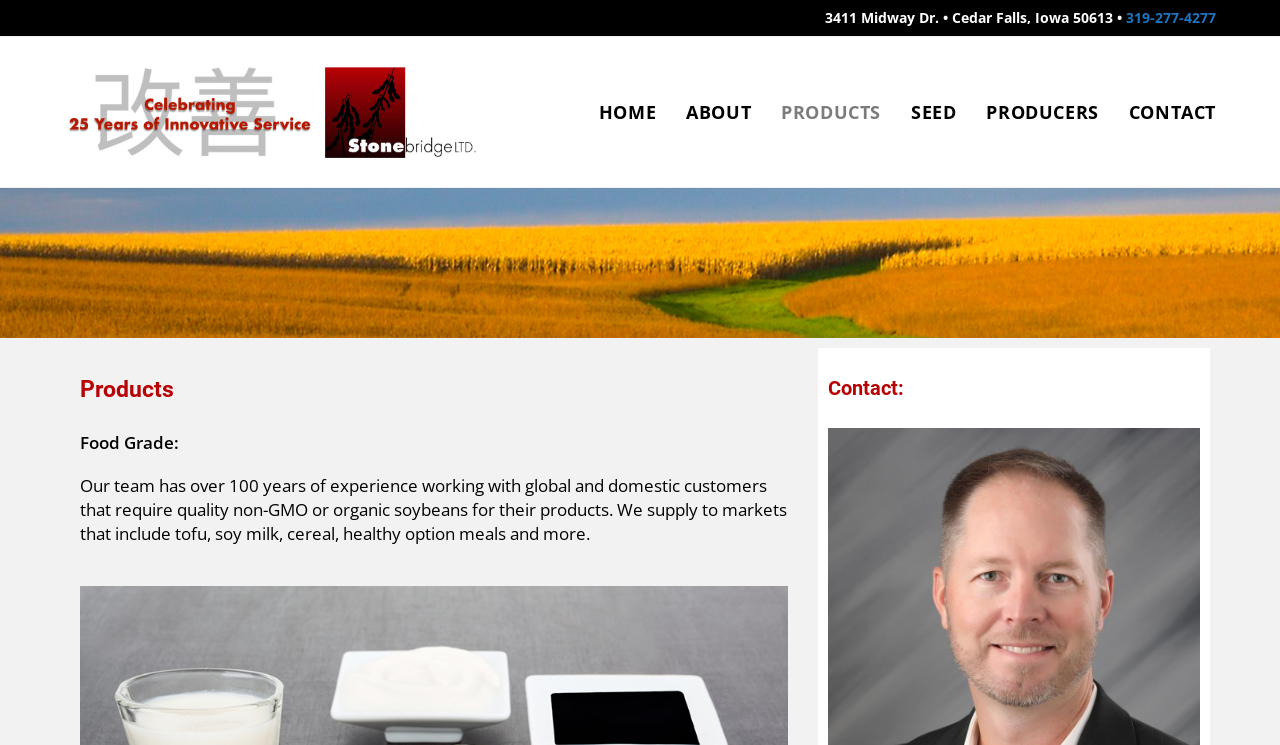Using the information shown in the image, answer the question with as much detail as possible: What is the phone number?

I found the phone number by looking at the link element next to the address, which contains the phone number '319-277-4277'.